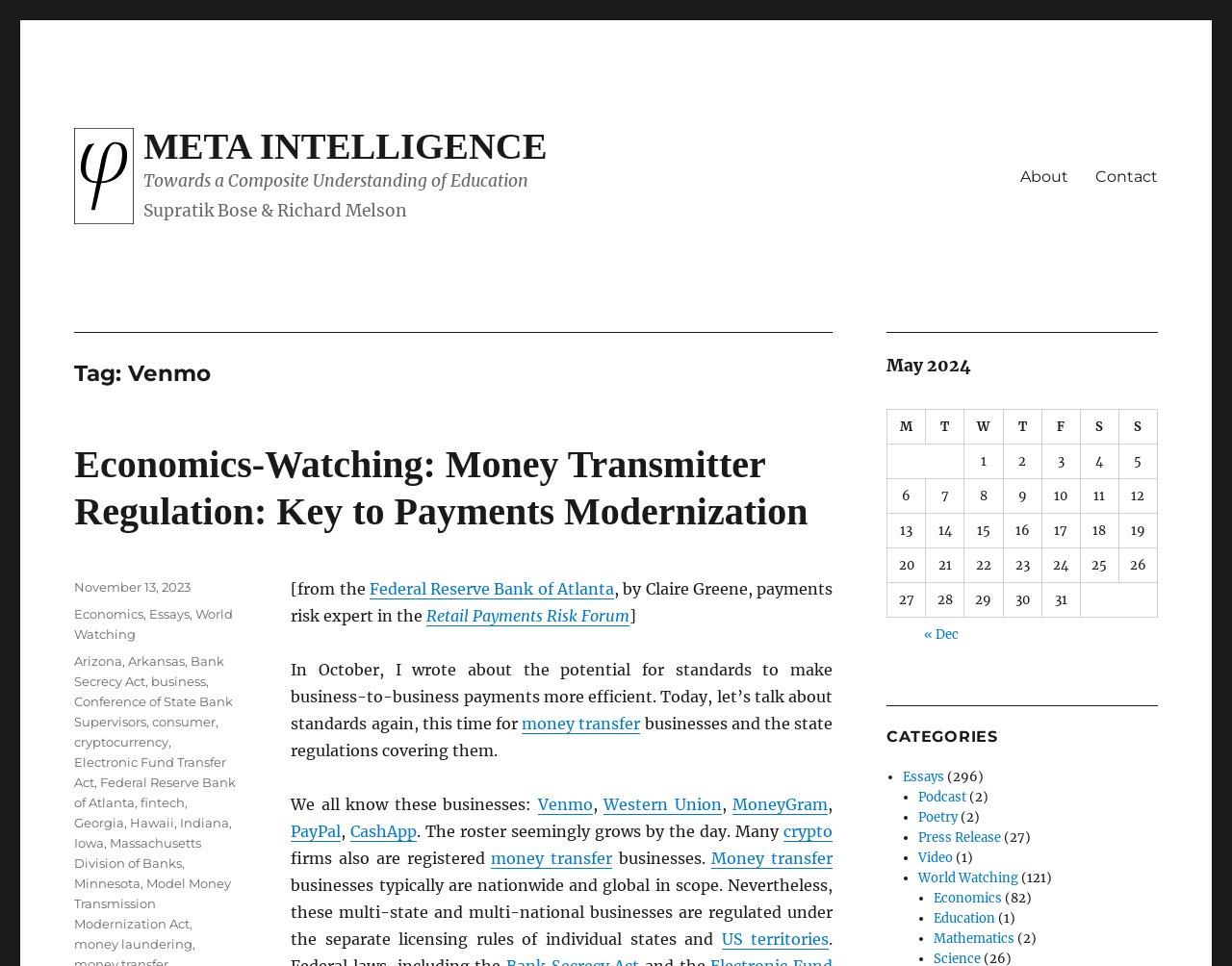Specify the bounding box coordinates of the area that needs to be clicked to achieve the following instruction: "Visit the 'Federal Reserve Bank of Atlanta' website".

[0.3, 0.6, 0.498, 0.62]